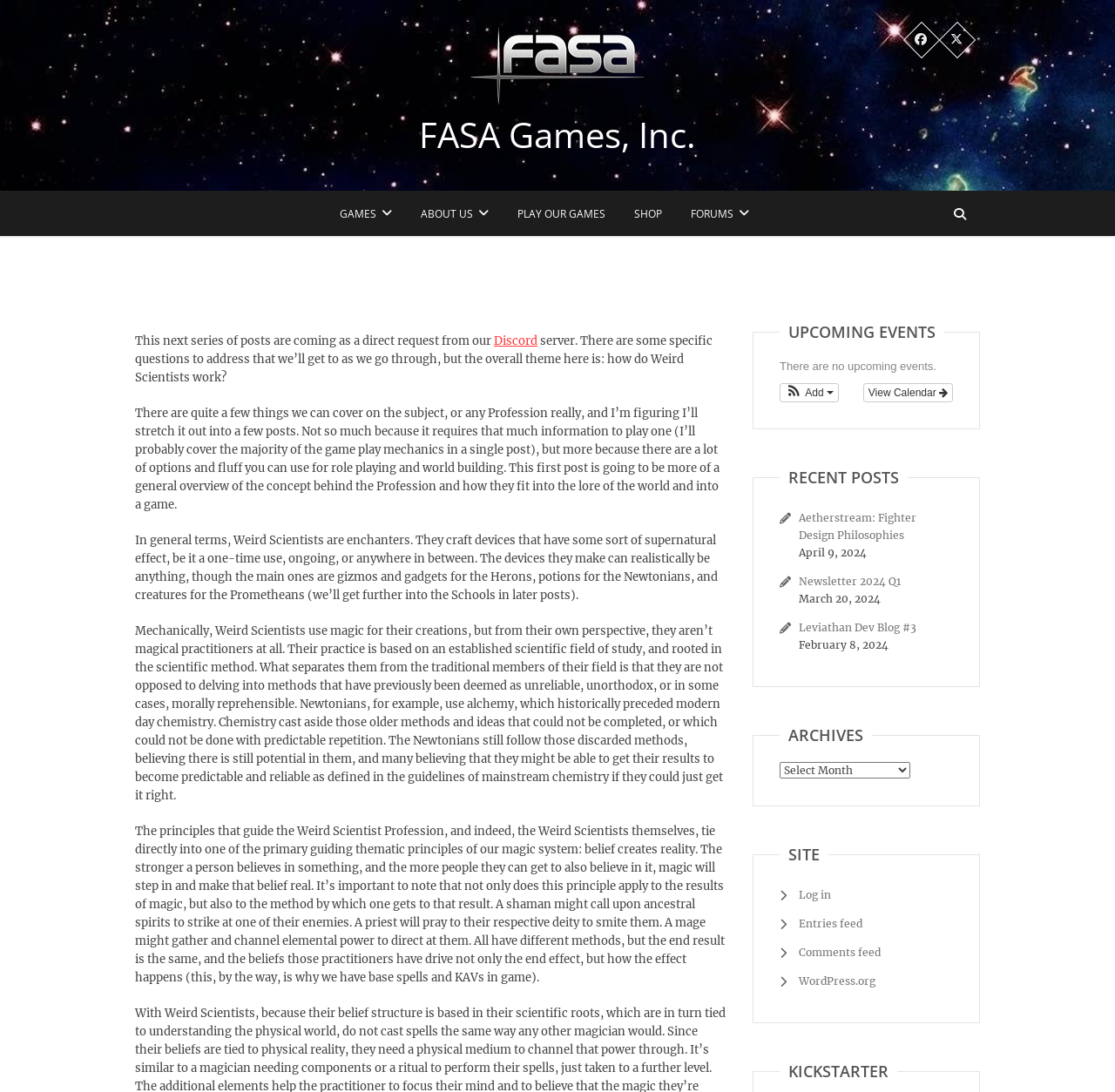Kindly respond to the following question with a single word or a brief phrase: 
What is the purpose of the 'SITE' section?

To provide site-related links